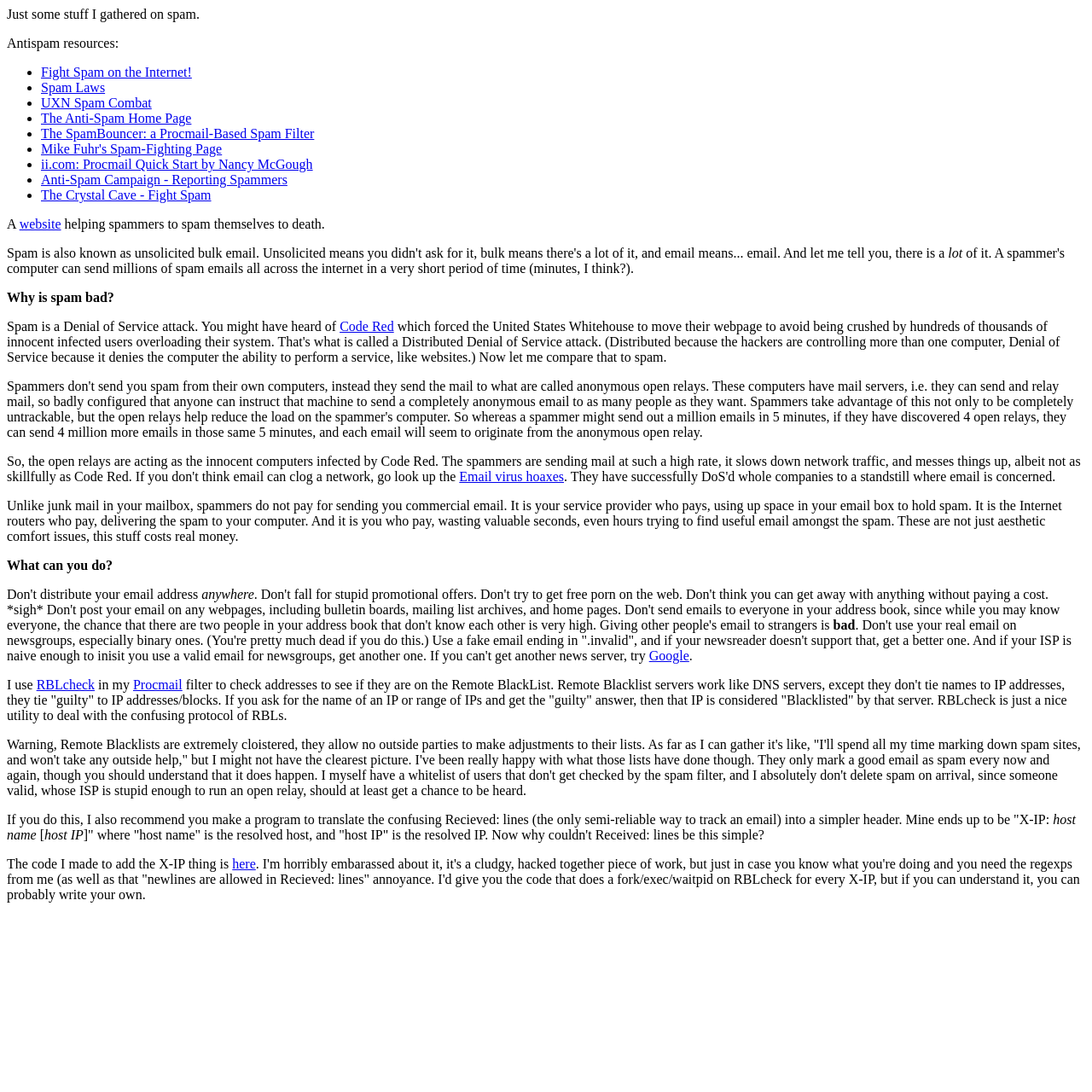Find the bounding box coordinates corresponding to the UI element with the description: "RBLcheck". The coordinates should be formatted as [left, top, right, bottom], with values as floats between 0 and 1.

[0.033, 0.62, 0.087, 0.634]